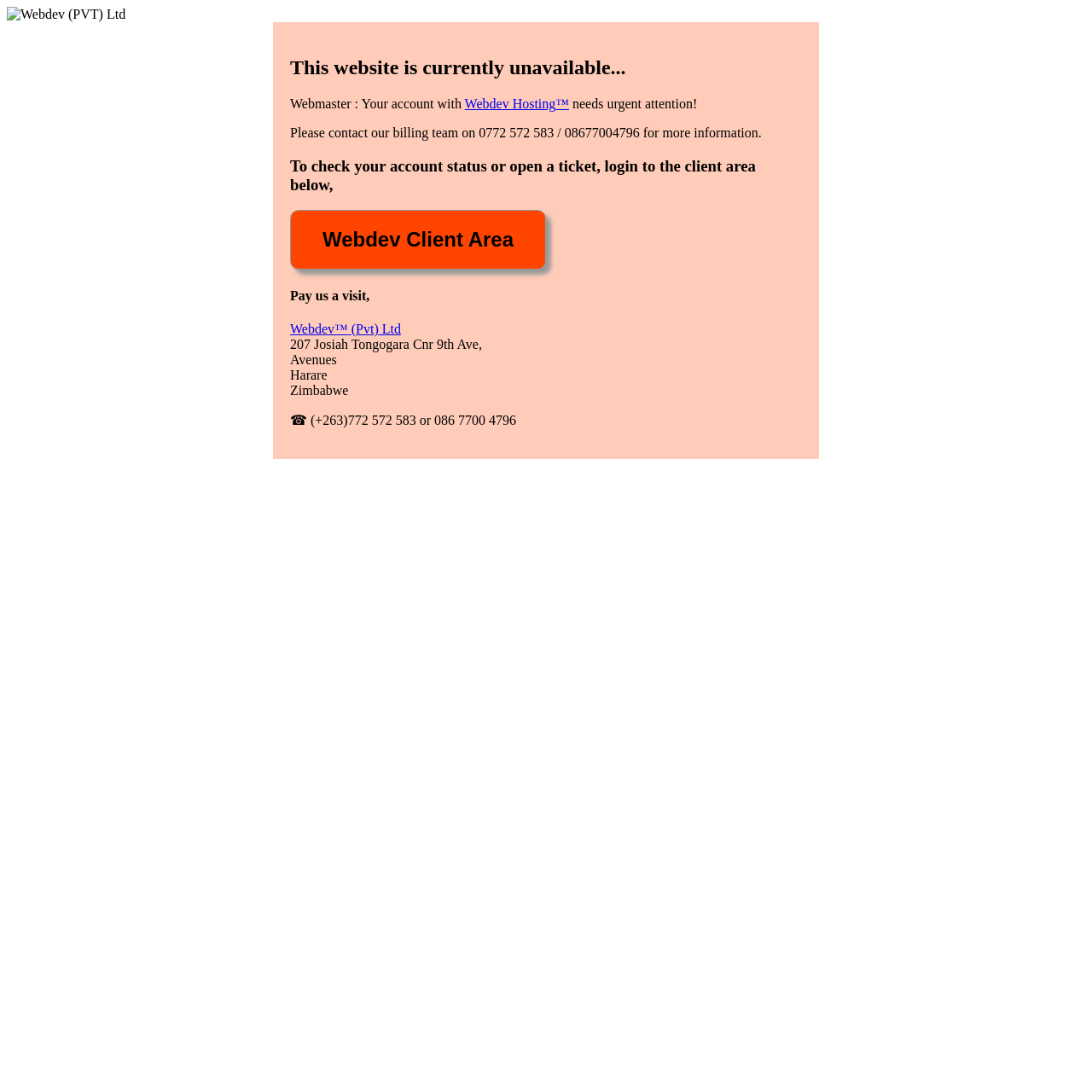Create a detailed narrative describing the layout and content of the webpage.

The webpage appears to be a maintenance or error page for a website. At the top left, there is a small image with the text "Webdev (PVT) Ltd". Below this image, a prominent heading reads "This website is currently unavailable...". 

To the right of this heading, there is a section with the text "Webmaster : Your account with" followed by a link to "Webdev Hosting™" and then the text "needs urgent attention!". 

Below this section, there is a paragraph of text that provides contact information for the billing team, including phone numbers. 

Further down, a heading reads "To check your account status or open a ticket, login to the client area below," and below this, there is a button labeled "Webdev Client Area". 

The webpage also includes a section with the company's address and contact information. The address is listed as "207 Josiah Tongogara Cnr 9th Ave, Avenues, Harare, Zimbabwe". There is also a phone number listed, preceded by a phone icon "☎".